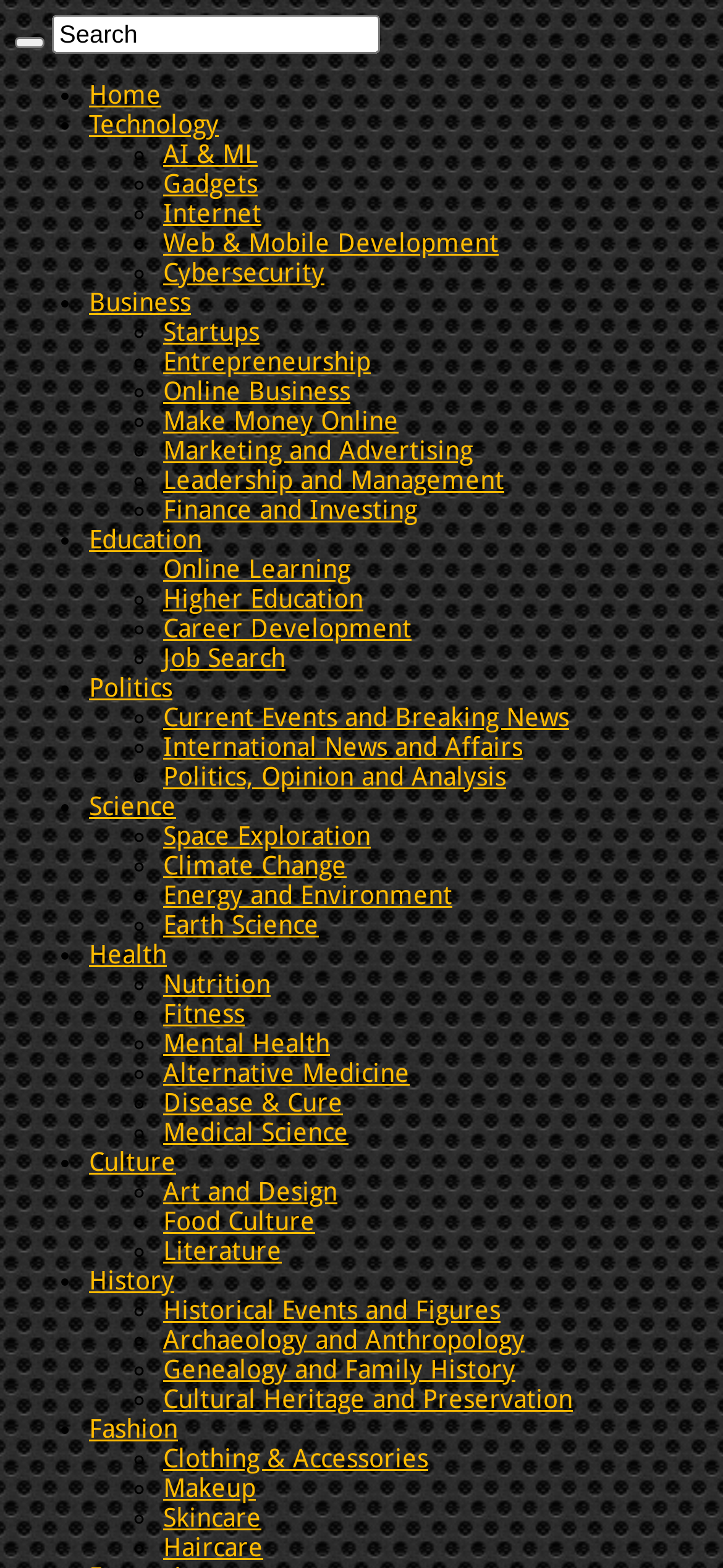Kindly determine the bounding box coordinates for the area that needs to be clicked to execute this instruction: "Learn about Entrepreneurship".

[0.226, 0.221, 0.513, 0.24]